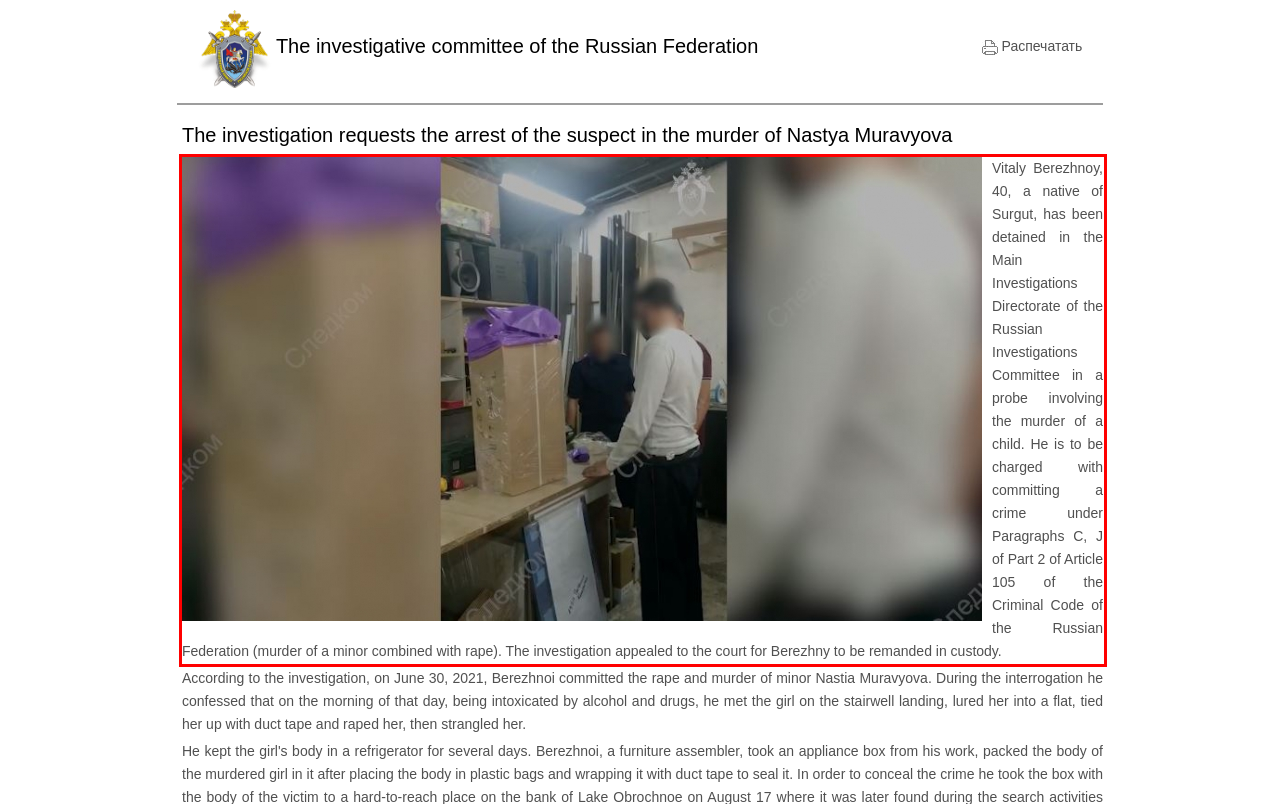Observe the screenshot of the webpage, locate the red bounding box, and extract the text content within it.

Vitaly Berezhnoy, 40, a native of Surgut, has been detained in the Main Investigations Directorate of the Russian Investigations Committee in a probe involving the murder of a child. He is to be charged with committing a crime under Paragraphs C, J of Part 2 of Article 105 of the Criminal Code of the Russian Federation (murder of a minor combined with rape). The investigation appealed to the court for Berezhny to be remanded in custody.